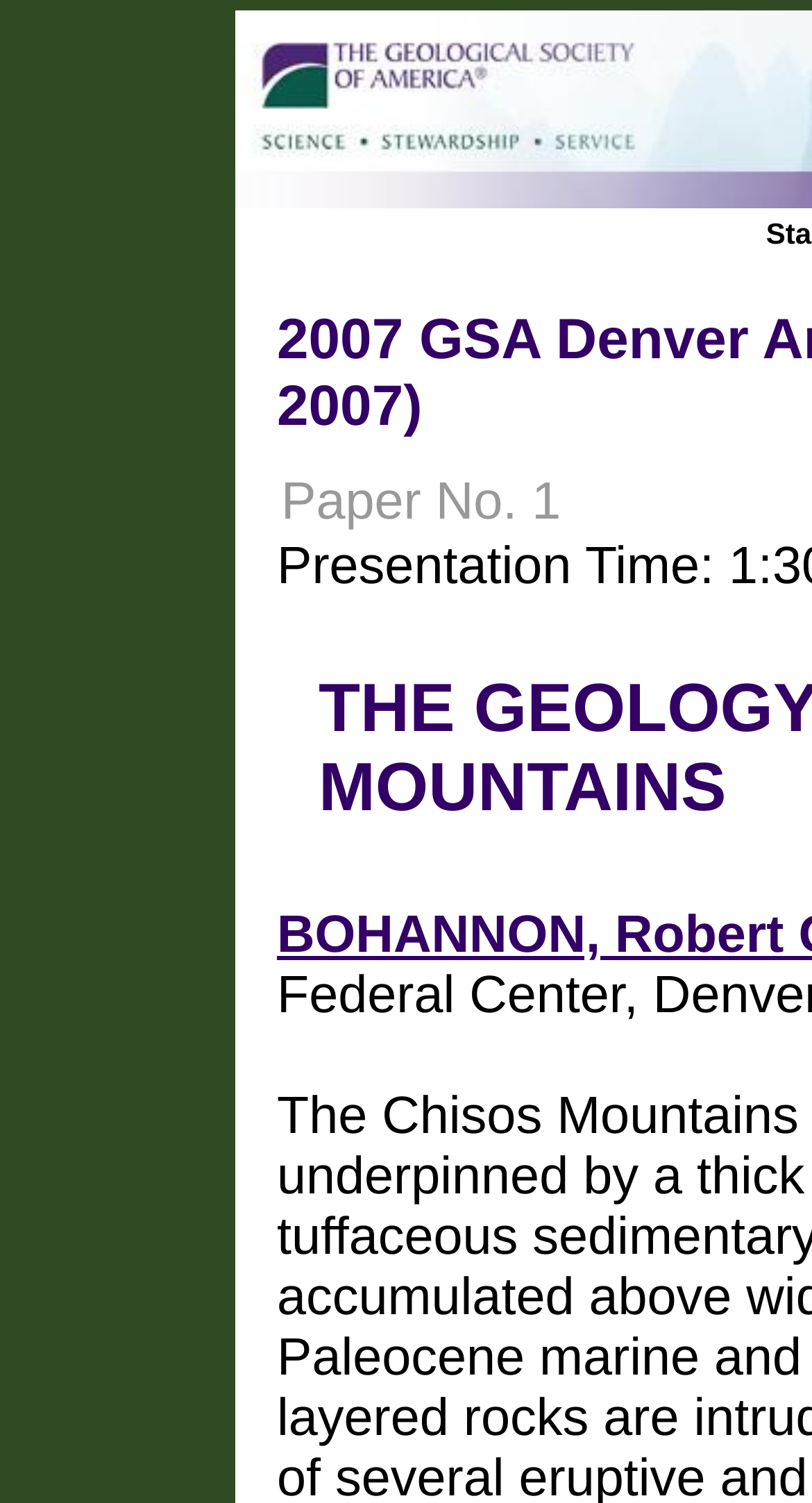Extract the primary heading text from the webpage.

2007 GSA Denver Annual Meeting (28–31 October 2007)